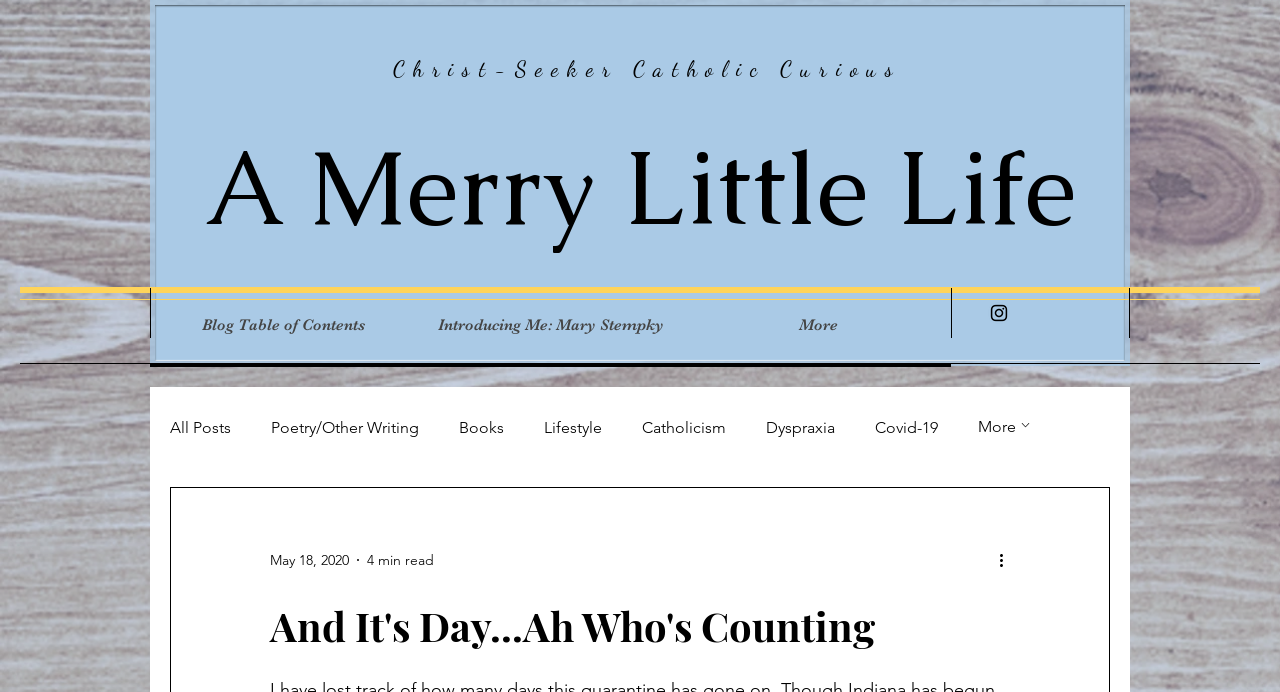Determine the bounding box coordinates for the clickable element required to fulfill the instruction: "Share on Twitter". Provide the coordinates as four float numbers between 0 and 1, i.e., [left, top, right, bottom].

None